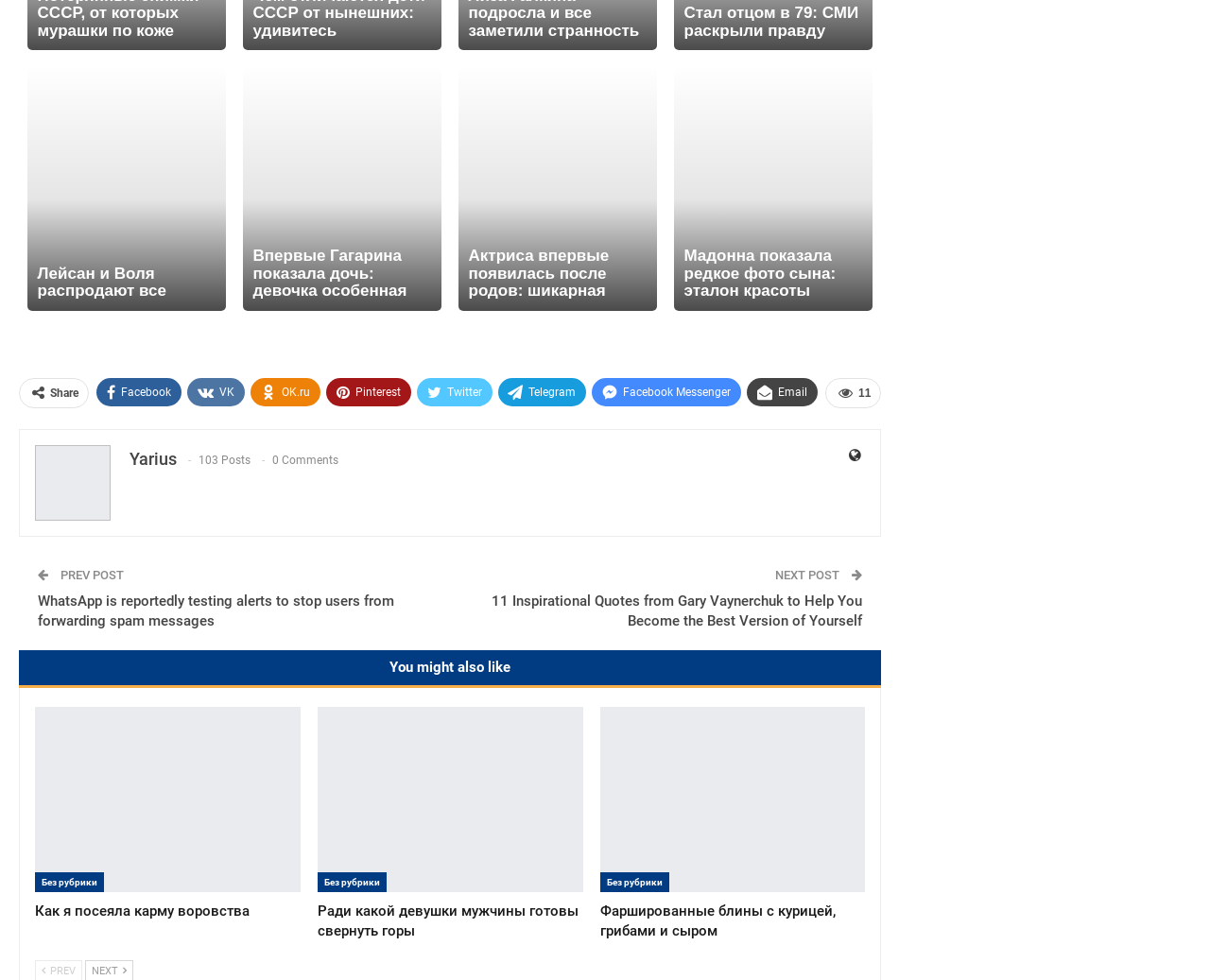Identify the bounding box coordinates of the region that should be clicked to execute the following instruction: "Read the article about WhatsApp".

[0.031, 0.605, 0.326, 0.642]